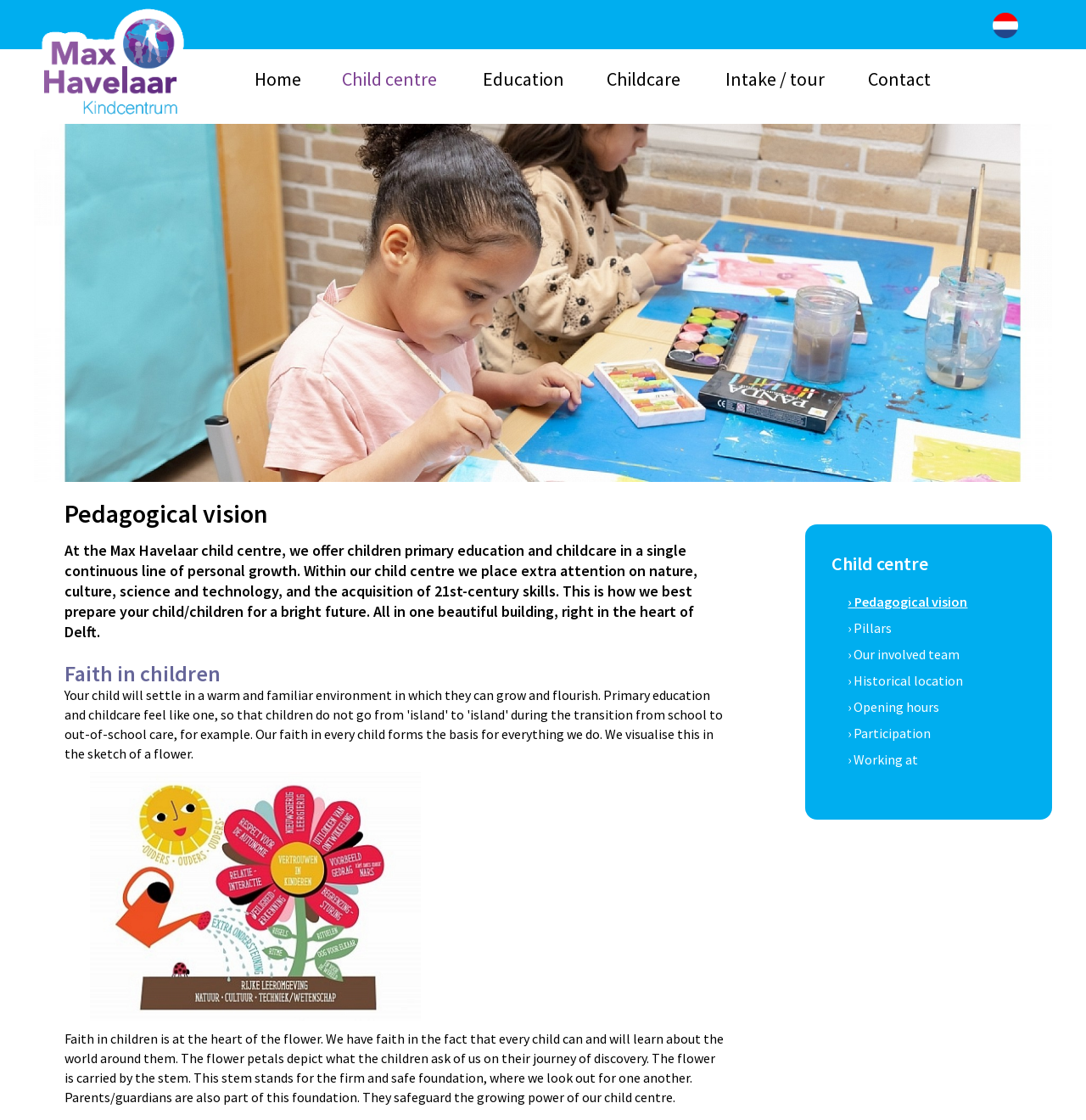Where is the child centre located?
Please answer using one word or phrase, based on the screenshot.

Delft